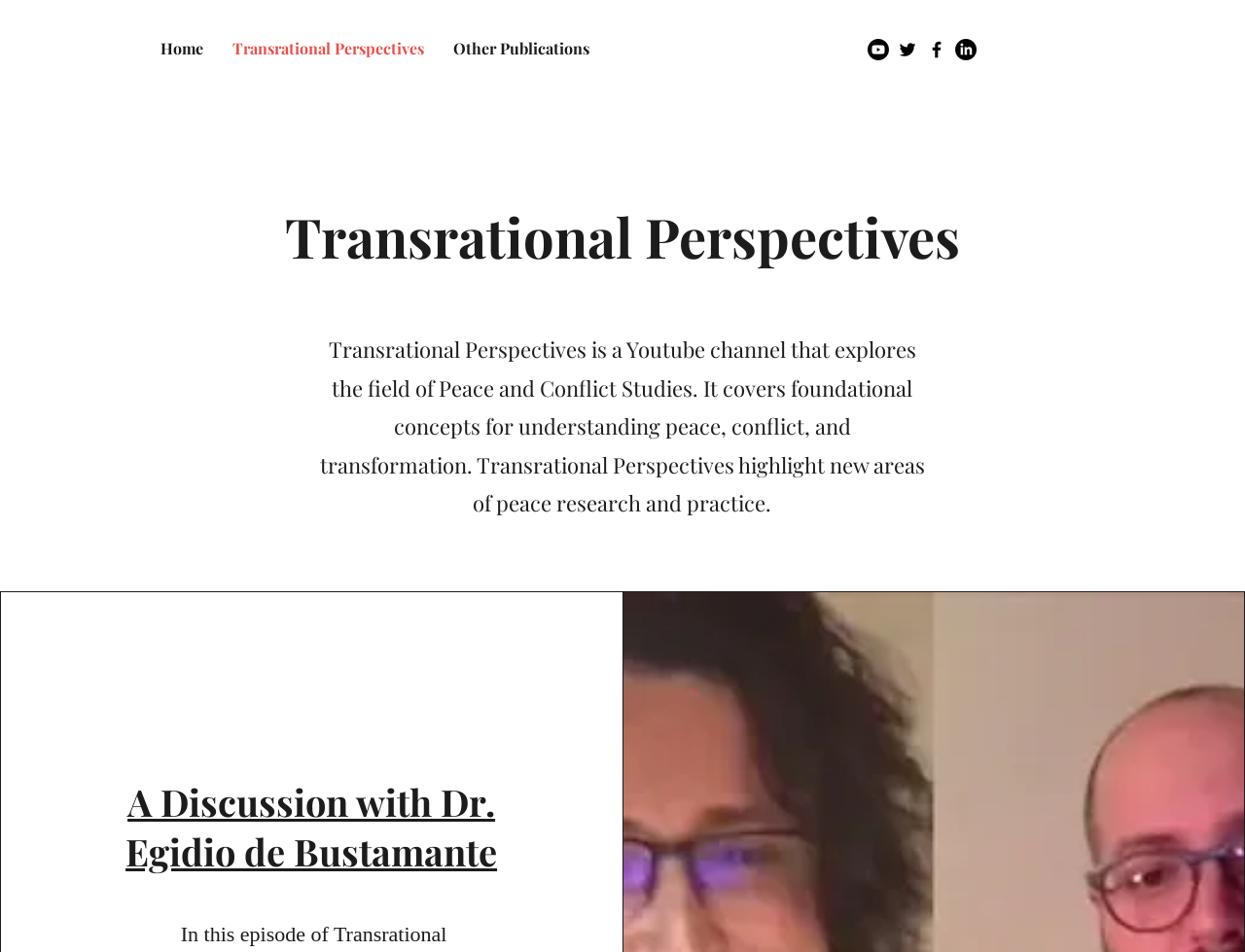Indicate the bounding box coordinates of the element that must be clicked to execute the instruction: "visit Youtube channel". The coordinates should be given as four float numbers between 0 and 1, i.e., [left, top, right, bottom].

[0.697, 0.041, 0.714, 0.063]